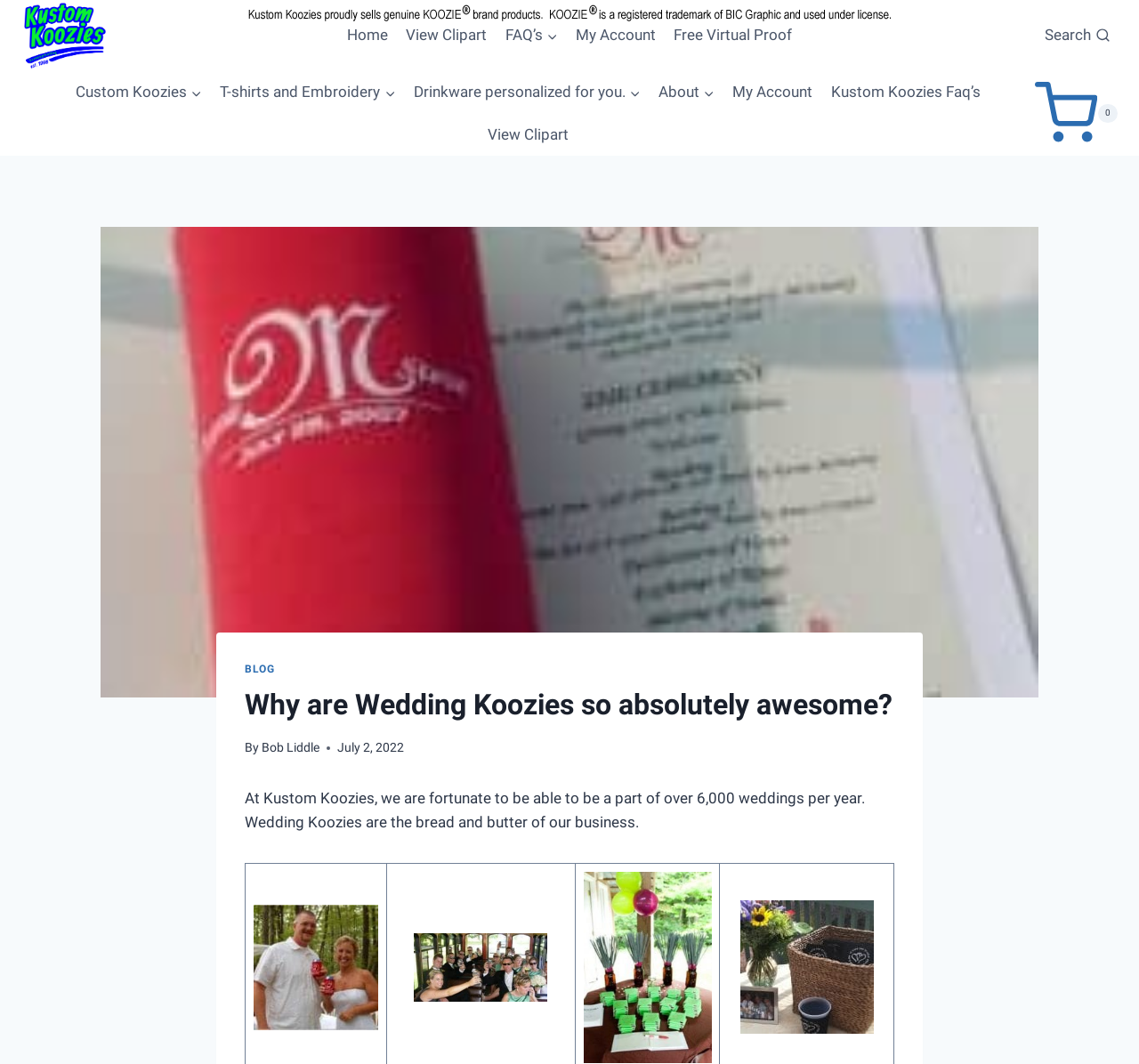What is the main product of Kustom Koozies?
Please give a detailed answer to the question using the information shown in the image.

Based on the webpage content, specifically the text 'At Kustom Koozies, we are fortunate to be able to be a part of over 6,000 weddings per year. Wedding Koozies are the bread and butter of our business.', it can be inferred that the main product of Kustom Koozies is Wedding Koozies.